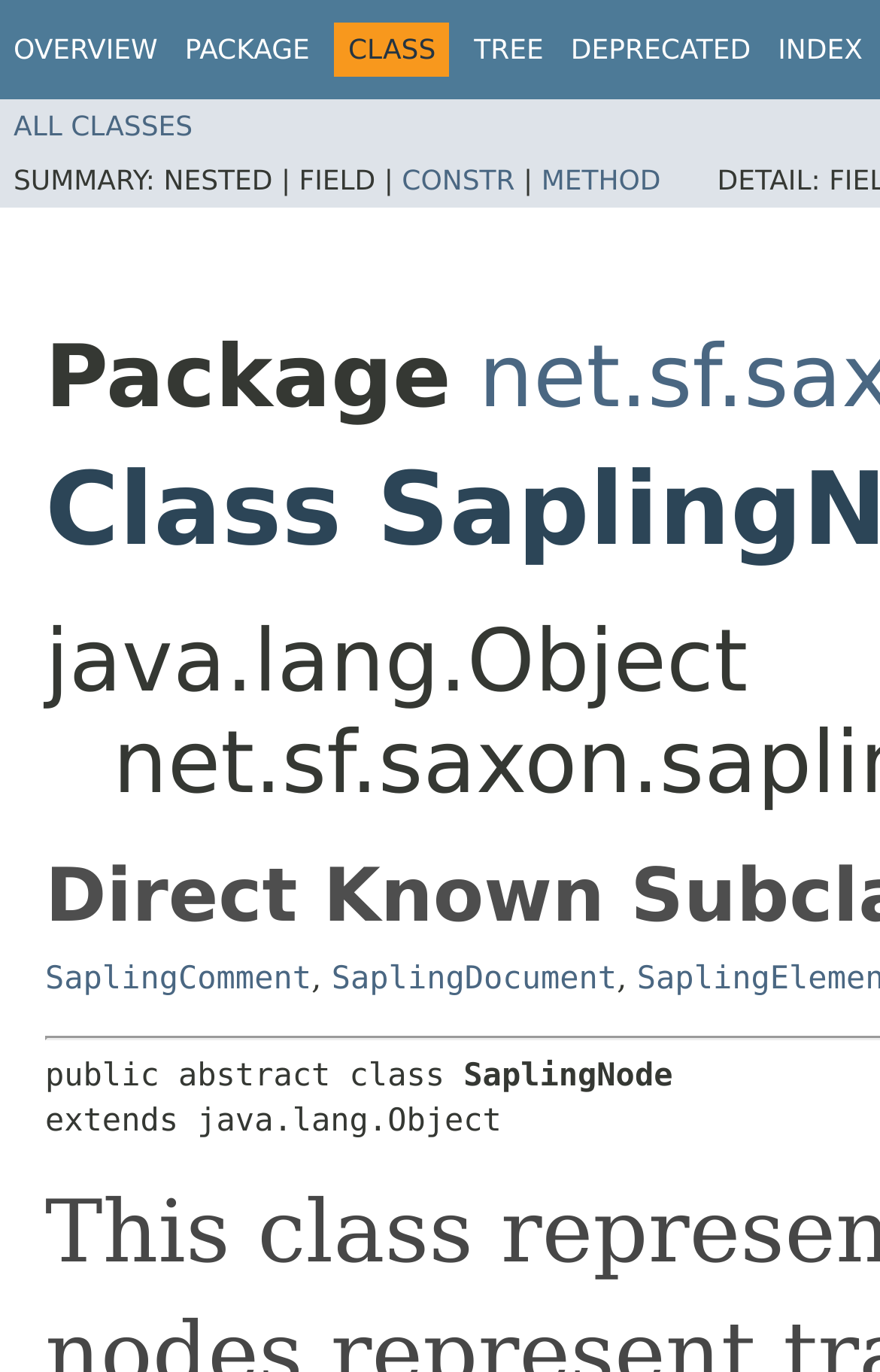Kindly determine the bounding box coordinates of the area that needs to be clicked to fulfill this instruction: "browse tree".

[0.539, 0.025, 0.618, 0.048]